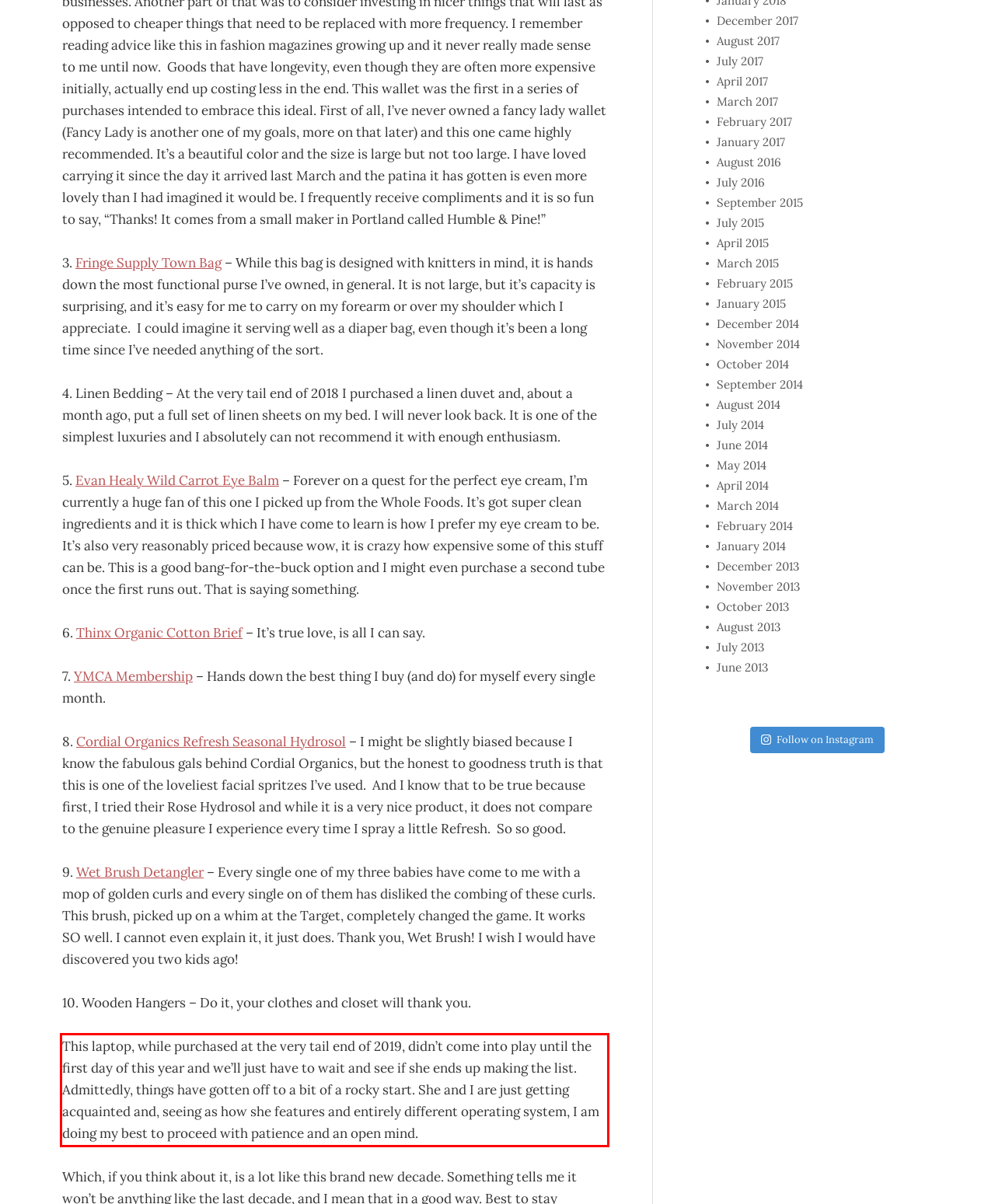You have a screenshot of a webpage with a red bounding box. Identify and extract the text content located inside the red bounding box.

This laptop, while purchased at the very tail end of 2019, didn’t come into play until the first day of this year and we’ll just have to wait and see if she ends up making the list. Admittedly, things have gotten off to a bit of a rocky start. She and I are just getting acquainted and, seeing as how she features and entirely different operating system, I am doing my best to proceed with patience and an open mind.